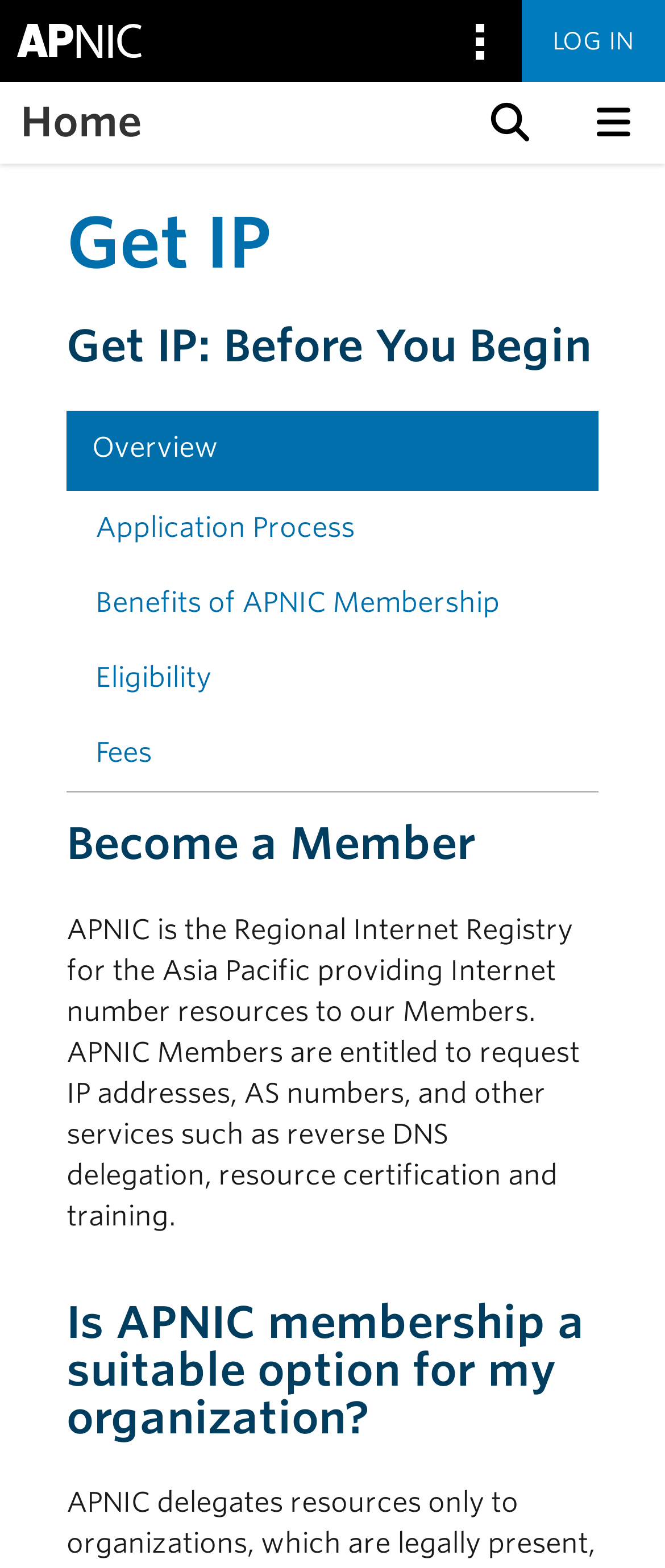Provide a one-word or one-phrase answer to the question:
What services do APNIC Members get?

IP addresses, AS numbers, etc.